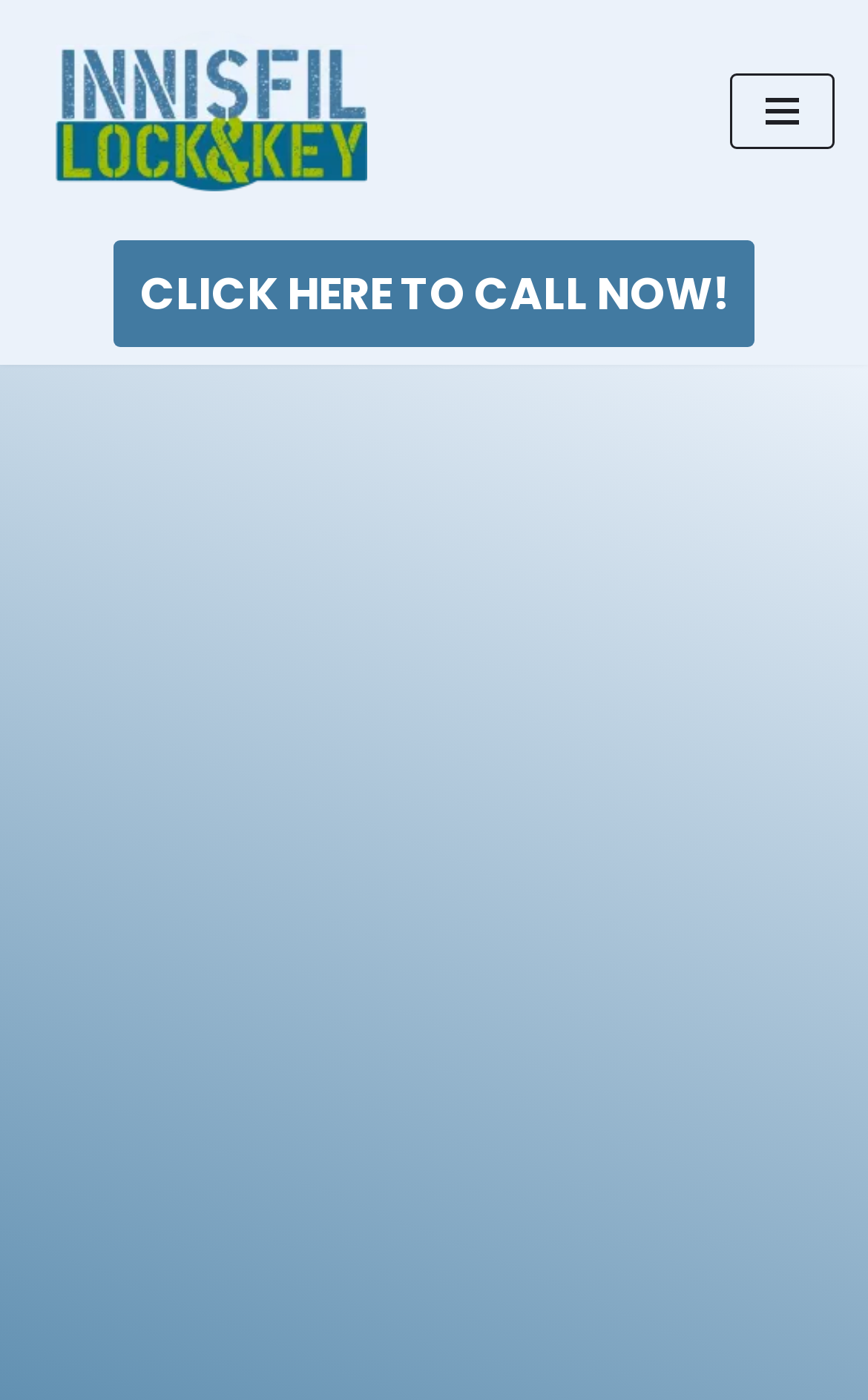Give the bounding box coordinates for this UI element: "Navigation Menu". The coordinates should be four float numbers between 0 and 1, arranged as [left, top, right, bottom].

[0.841, 0.053, 0.962, 0.107]